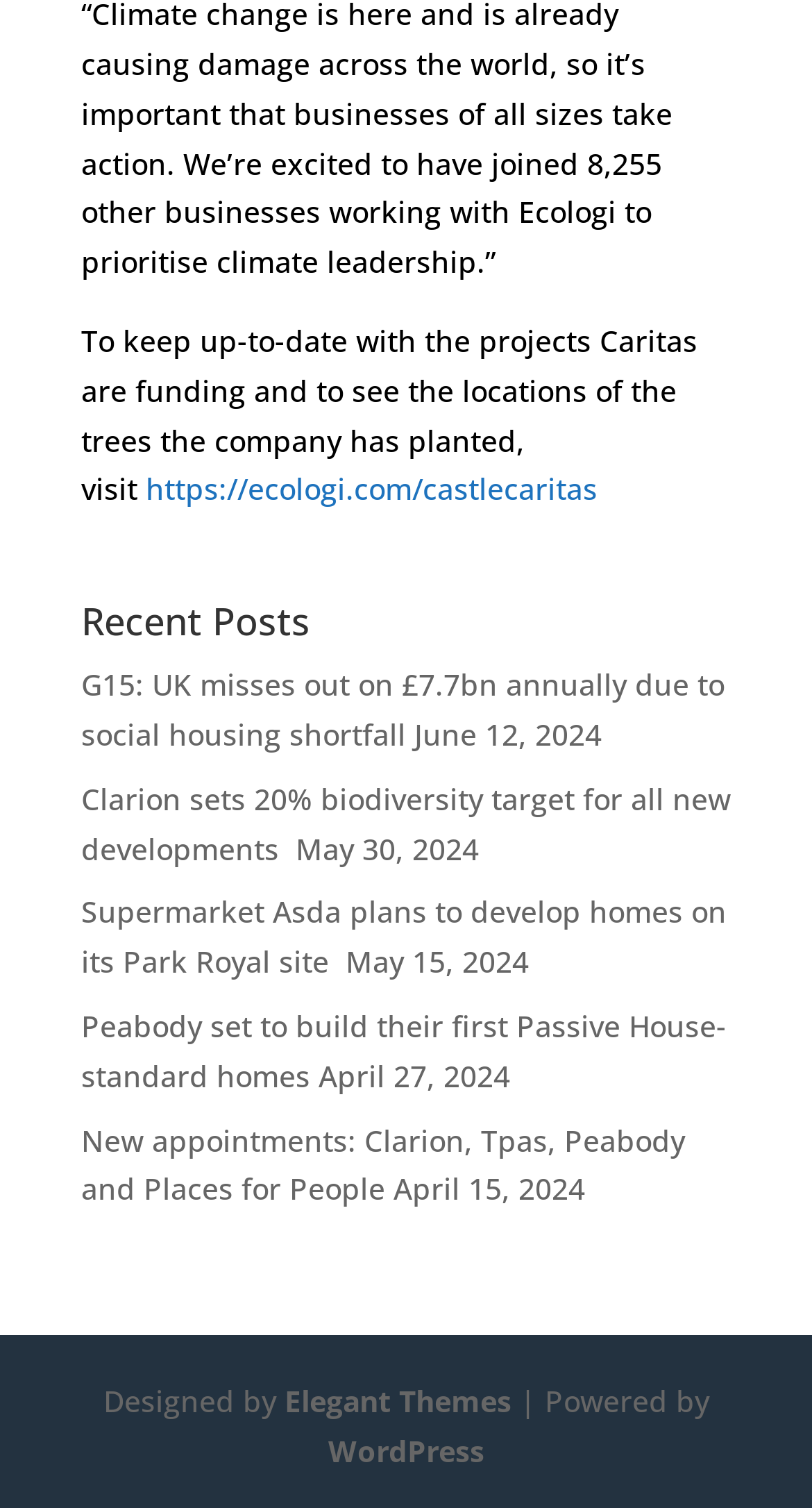Identify the bounding box coordinates for the element you need to click to achieve the following task: "Click the Logo link". Provide the bounding box coordinates as four float numbers between 0 and 1, in the form [left, top, right, bottom].

None